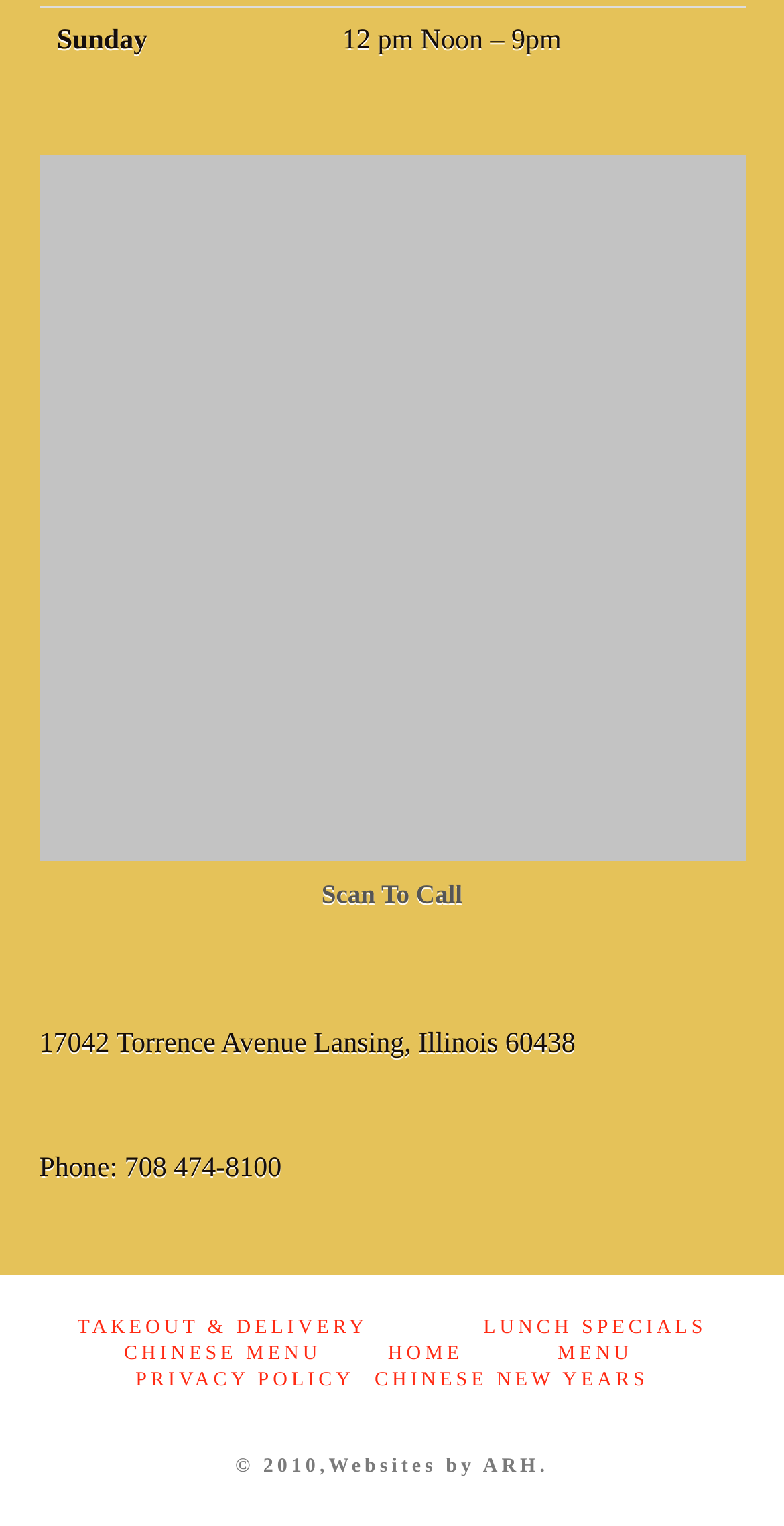Given the element description, predict the bounding box coordinates in the format (top-left x, top-left y, bottom-right x, bottom-right y). Make sure all values are between 0 and 1. Here is the element description: Privacy Policy

[0.173, 0.896, 0.452, 0.913]